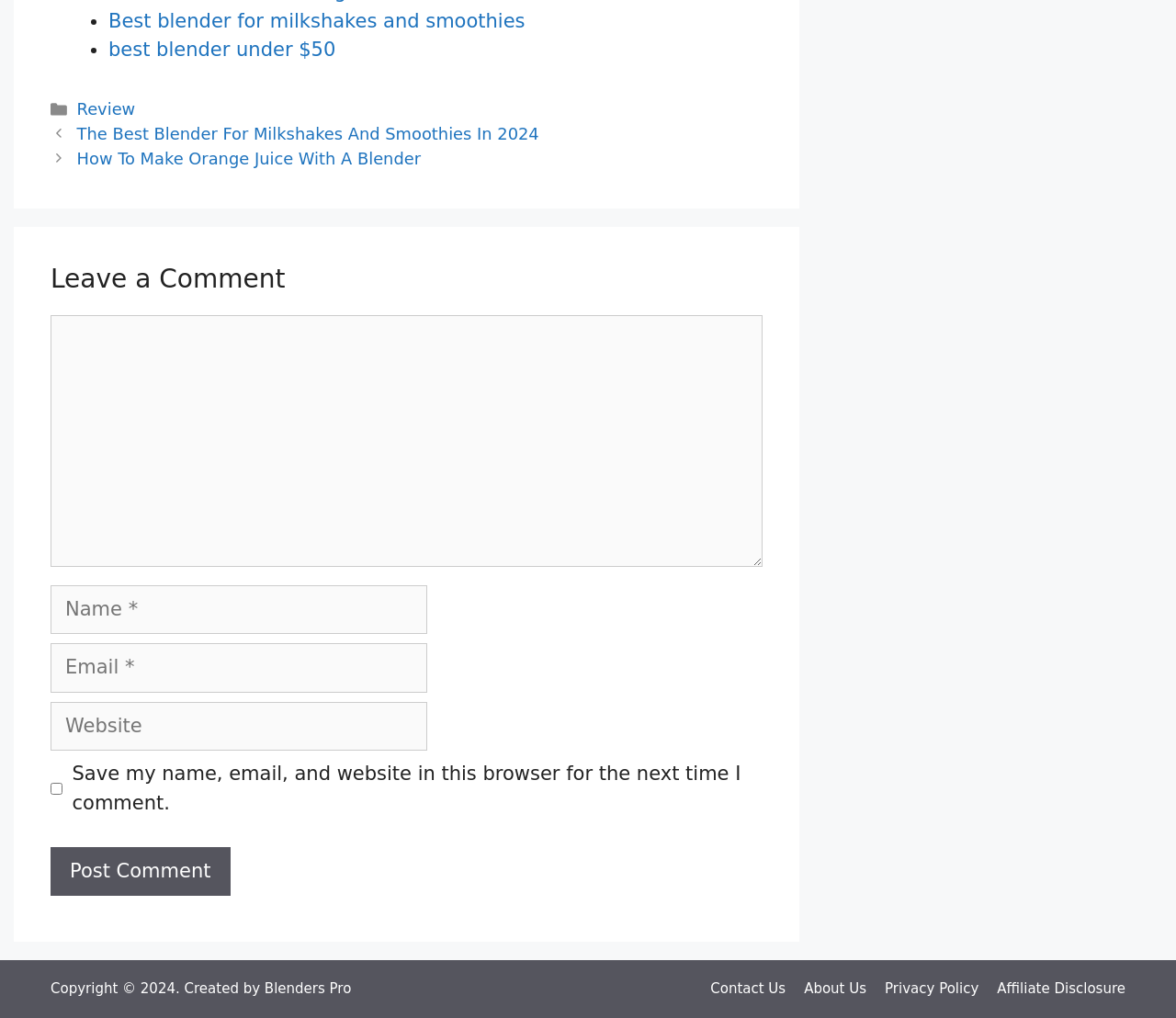What is the copyright year mentioned at the bottom of the webpage?
Using the image as a reference, give a one-word or short phrase answer.

2024